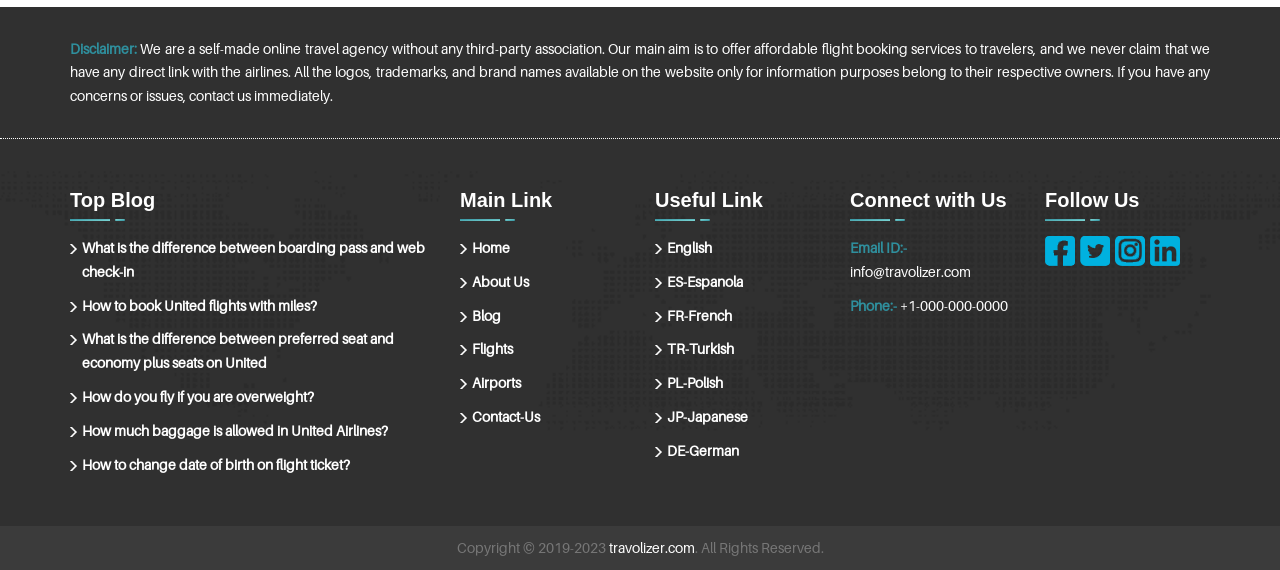Use one word or a short phrase to answer the question provided: 
What is the main purpose of this website?

Flight booking